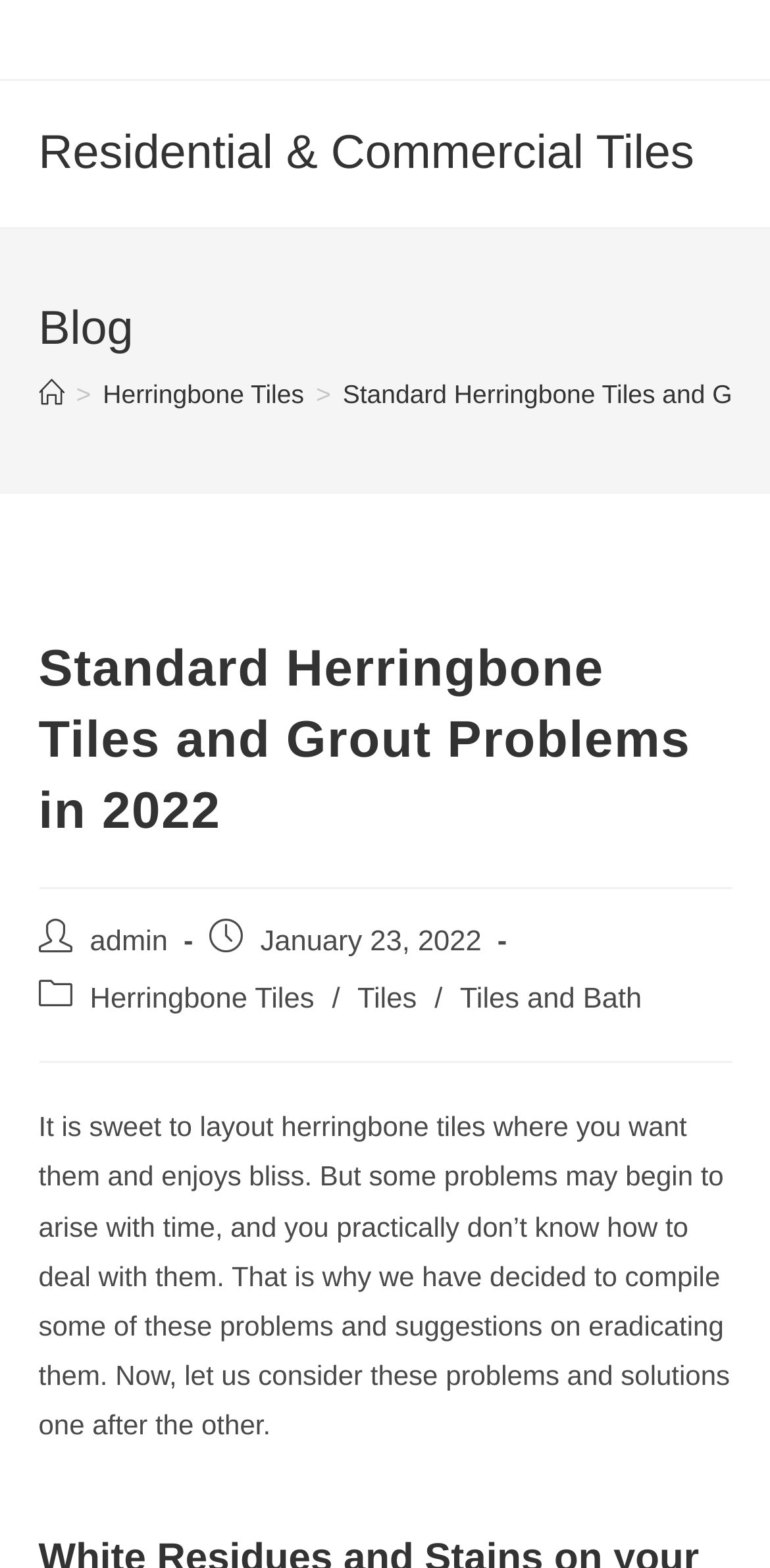What is the category of the post?
From the screenshot, provide a brief answer in one word or phrase.

Herringbone Tiles, Tiles, Tiles and Bath